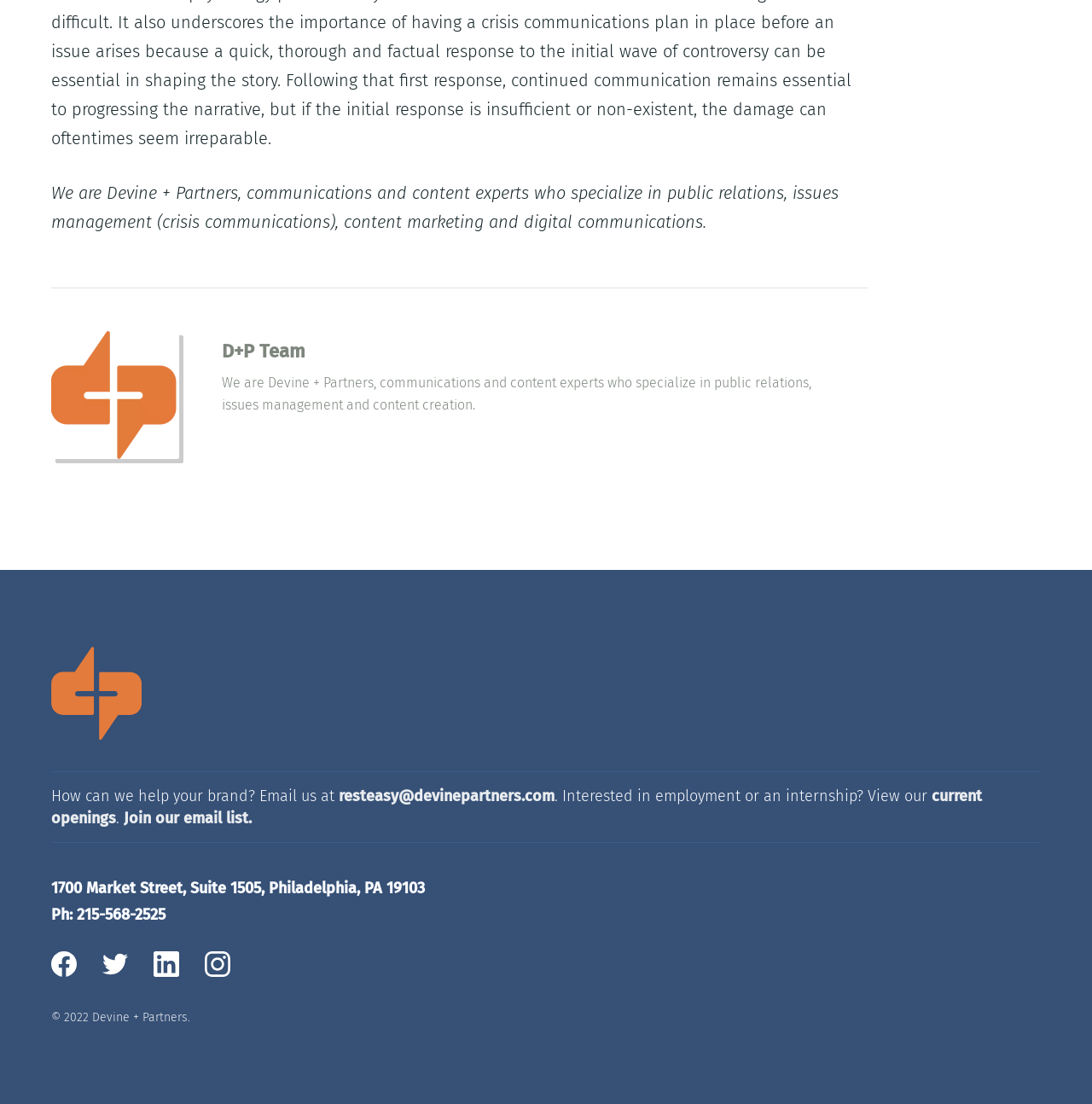Refer to the image and provide an in-depth answer to the question:
How can someone contact the company?

The contact information is provided at the bottom of the page, with an email address 'resteasy@devinepartners.com' and a phone number '215-568-2525'.